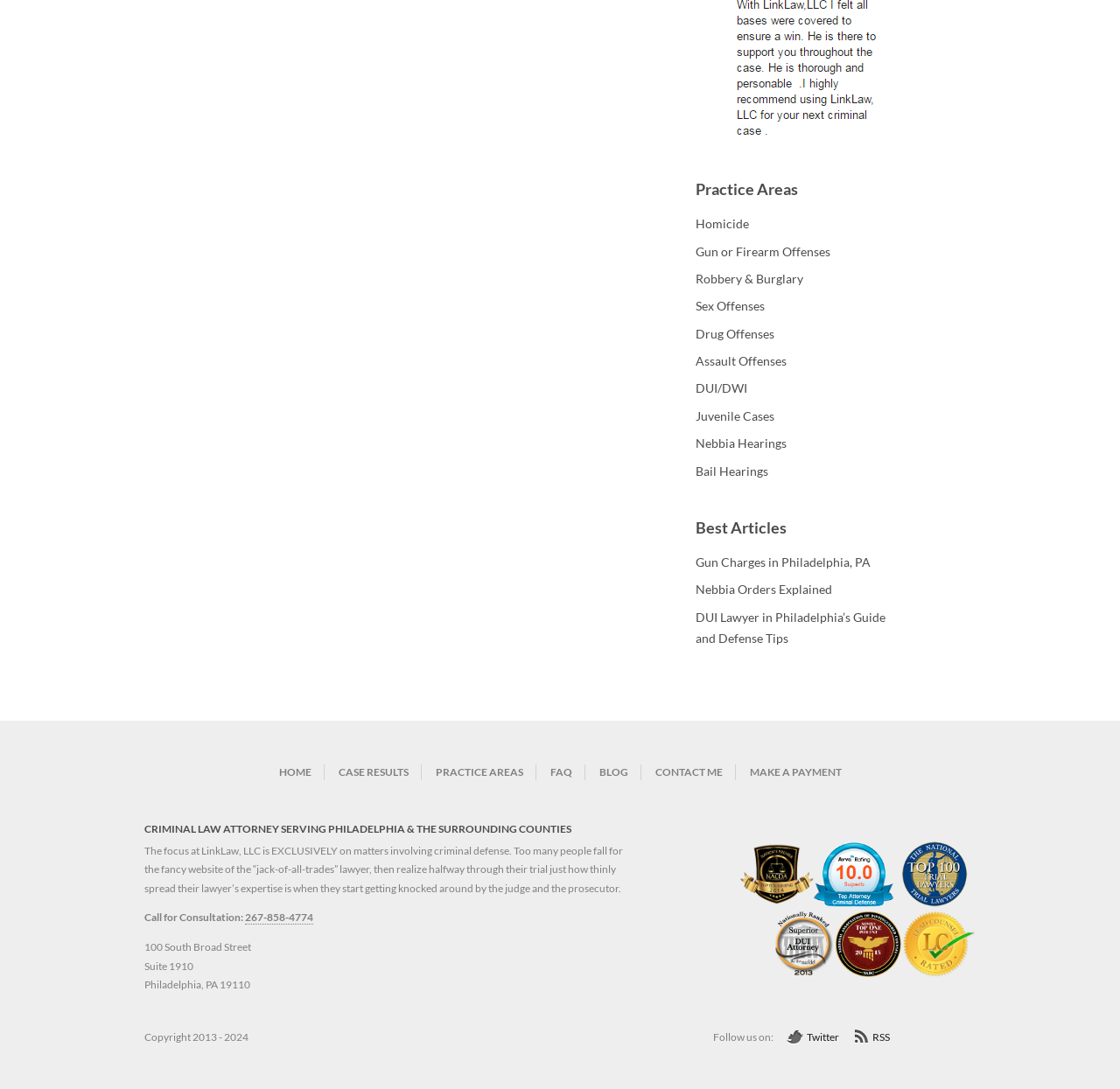Bounding box coordinates are specified in the format (top-left x, top-left y, bottom-right x, bottom-right y). All values are floating point numbers bounded between 0 and 1. Please provide the bounding box coordinate of the region this sentence describes: title="Nationally Ranked DUI Attorney"

[0.692, 0.887, 0.746, 0.899]